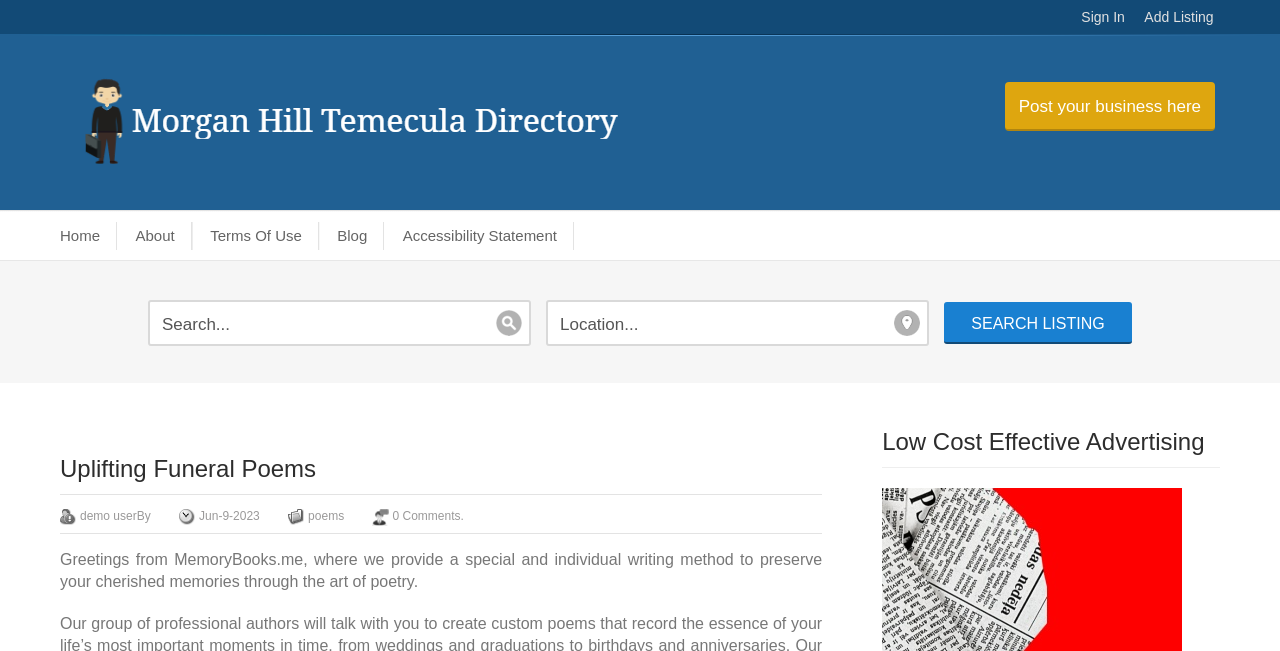What can be searched on this website?
Answer the question with as much detail as you can, using the image as a reference.

The search bar has two input fields, one for 'Search...' and another for 'Location...', and a 'Search Listing' button, suggesting that users can search for business listings on this website.